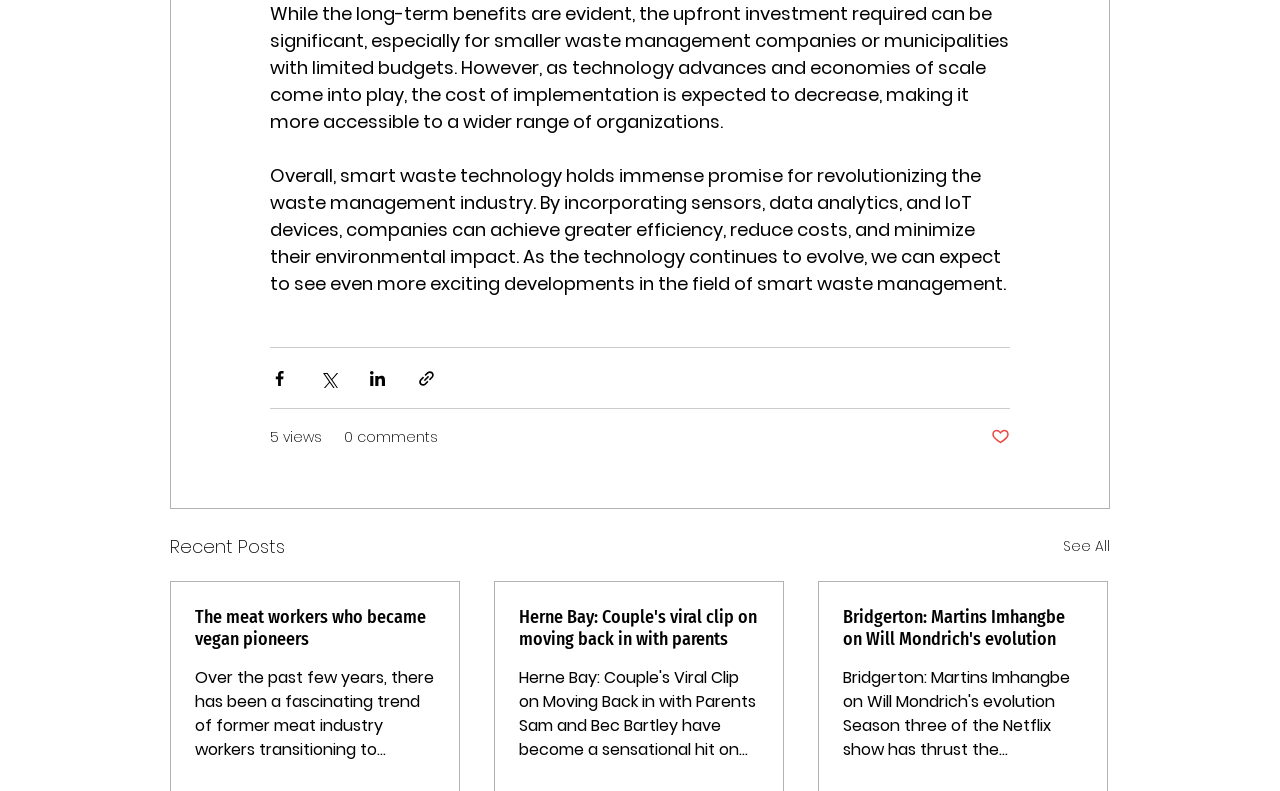Respond with a single word or phrase:
What is the number of views for the post?

5